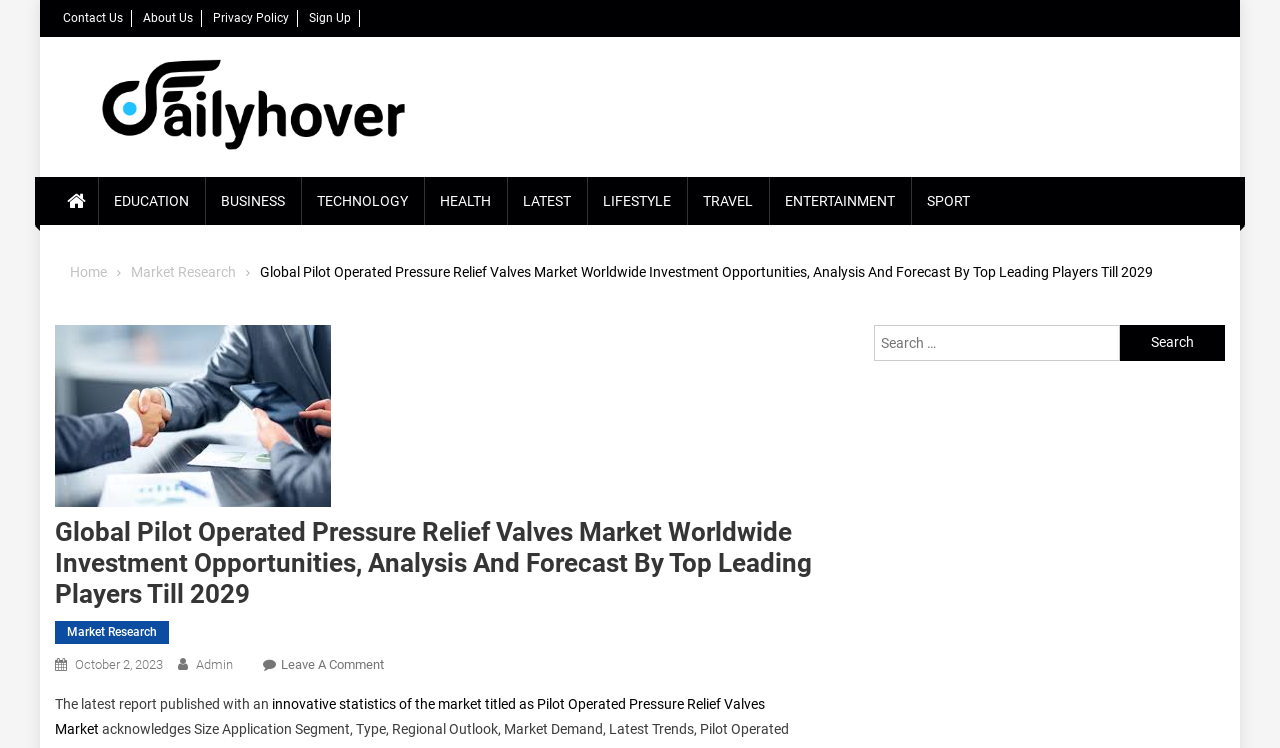Using the element description: "parent_node: Search for: value="Search"", determine the bounding box coordinates for the specified UI element. The coordinates should be four float numbers between 0 and 1, [left, top, right, bottom].

[0.875, 0.434, 0.957, 0.483]